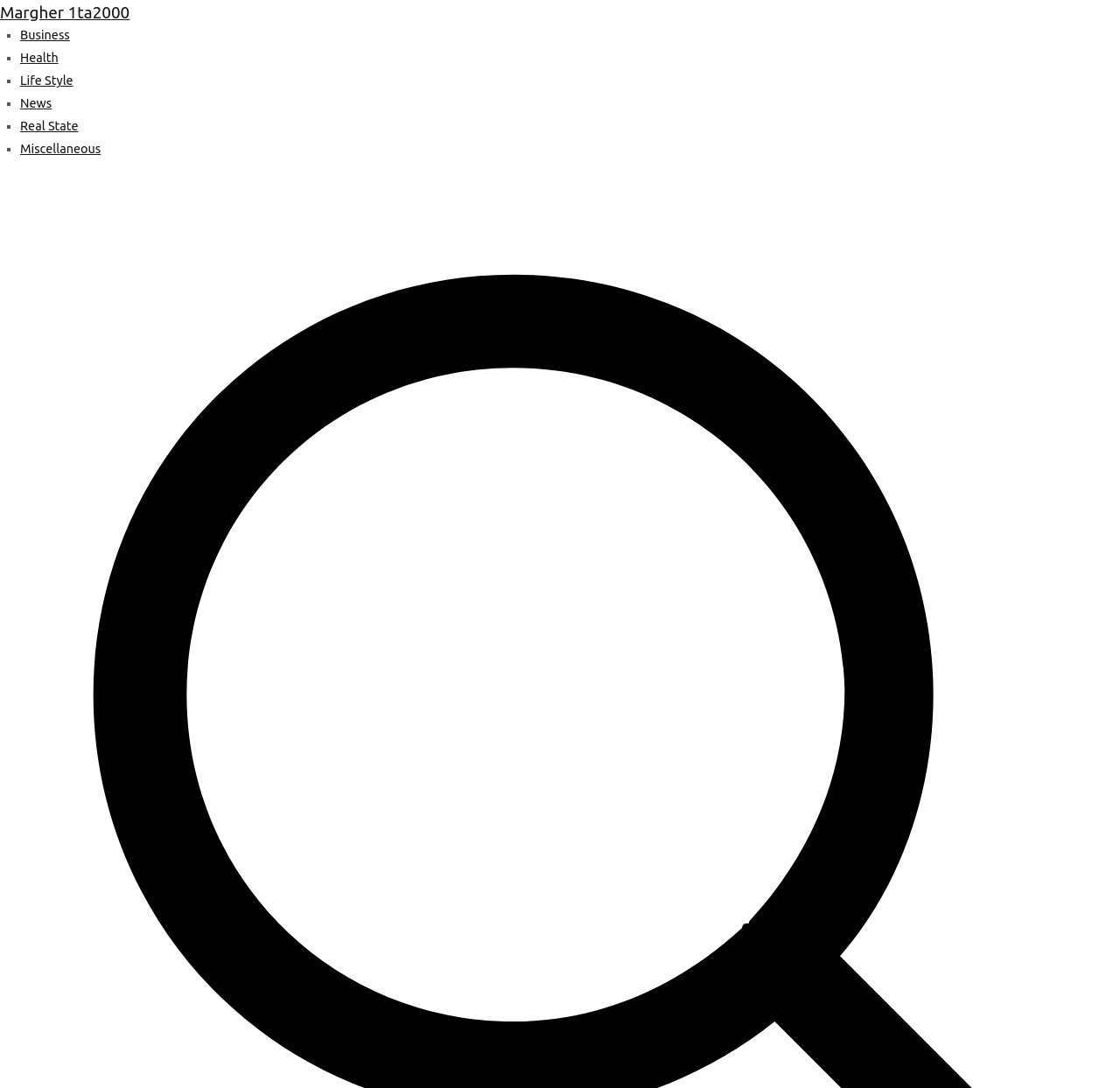Provide the bounding box coordinates of the HTML element described by the text: "Health".

[0.018, 0.047, 0.052, 0.06]